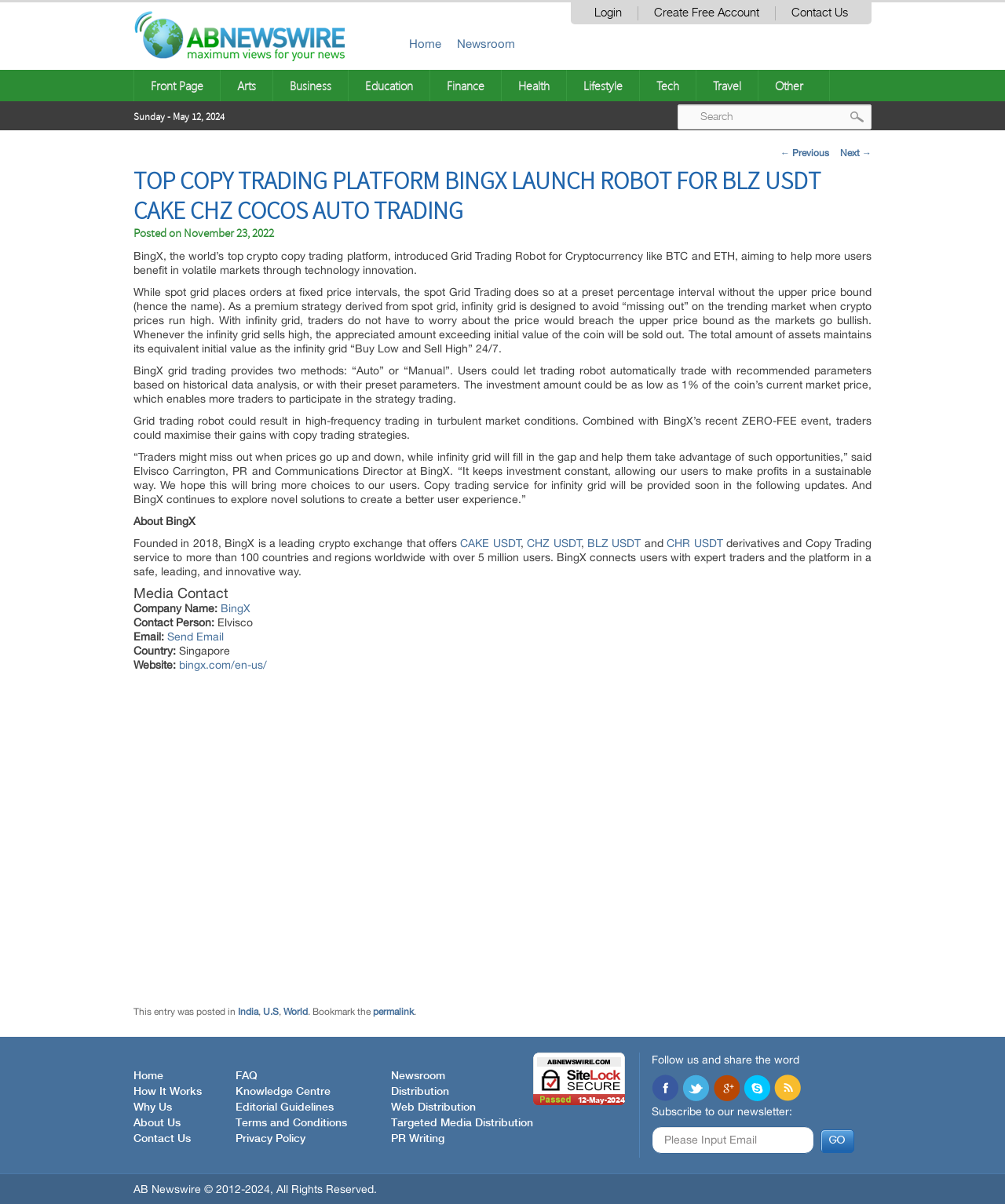Identify the bounding box for the element characterized by the following description: "input value="Search" name="s" value="Search"".

[0.674, 0.087, 0.867, 0.108]